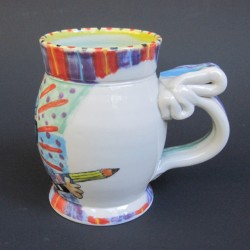What is the theme of the mug's artwork?
Relying on the image, give a concise answer in one word or a brief phrase.

artistic